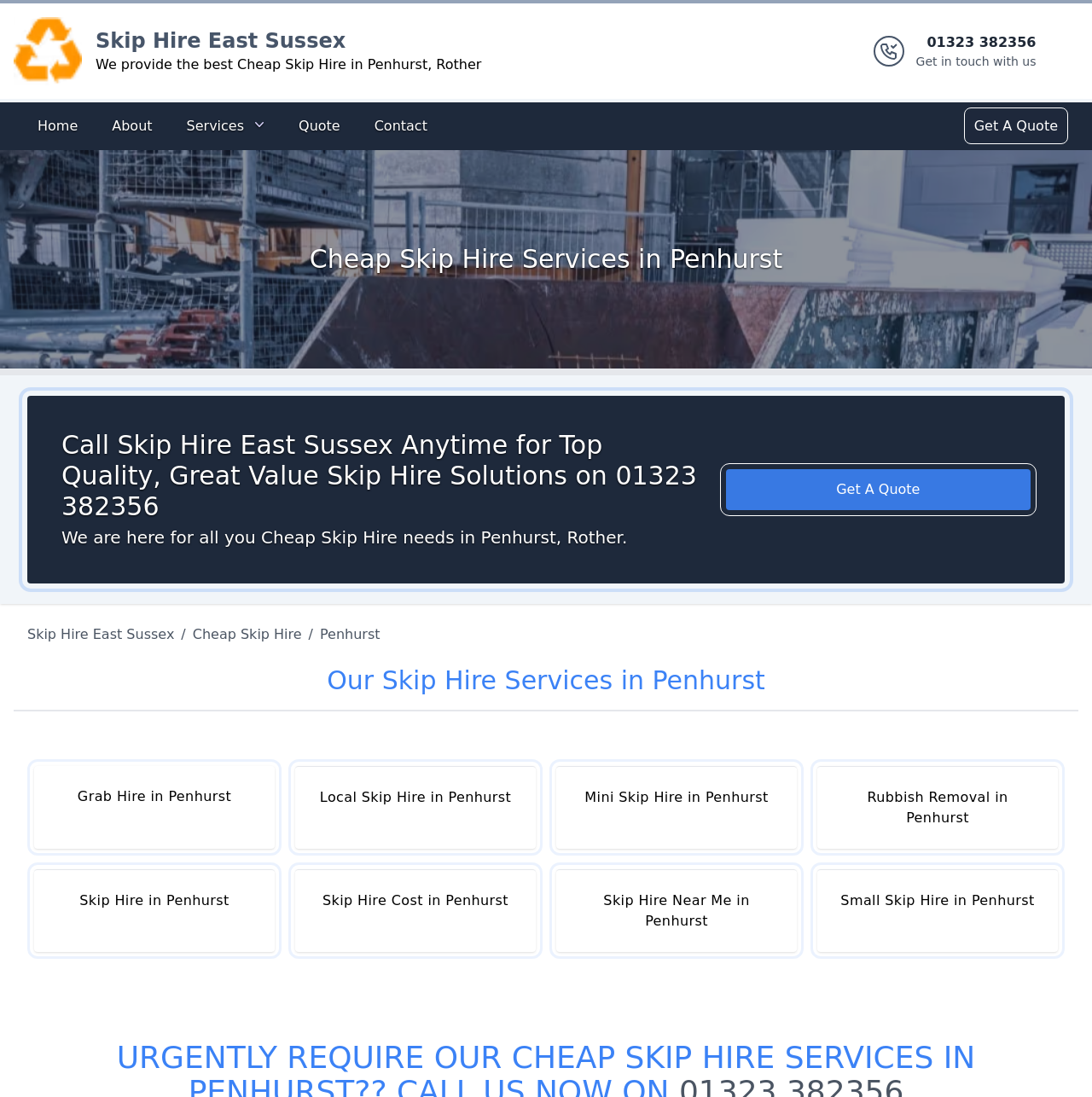Show the bounding box coordinates of the element that should be clicked to complete the task: "Click the Skip Hire East Sussex logo".

[0.012, 0.016, 0.075, 0.078]